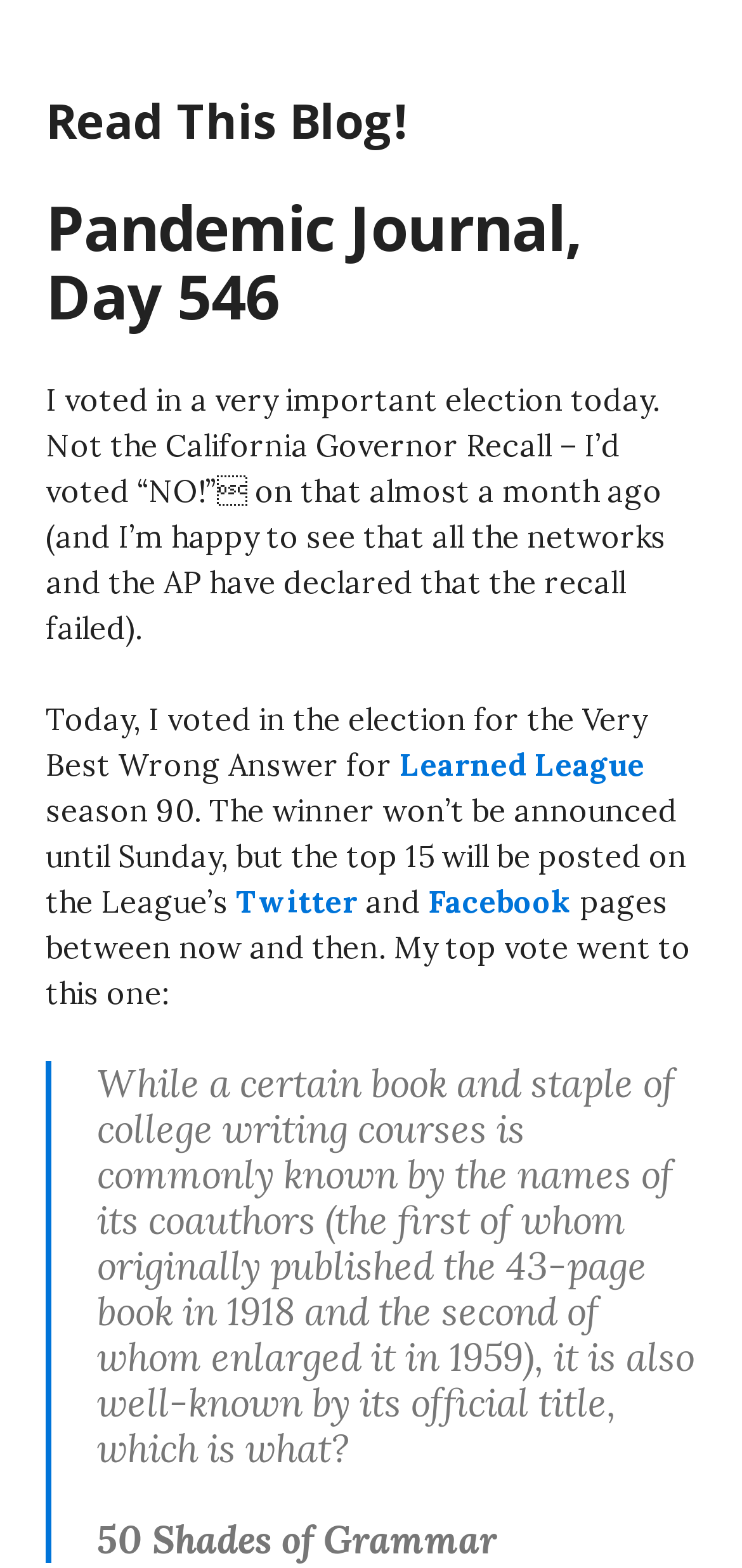Please find the bounding box for the UI element described by: "Facebook".

[0.577, 0.563, 0.772, 0.587]